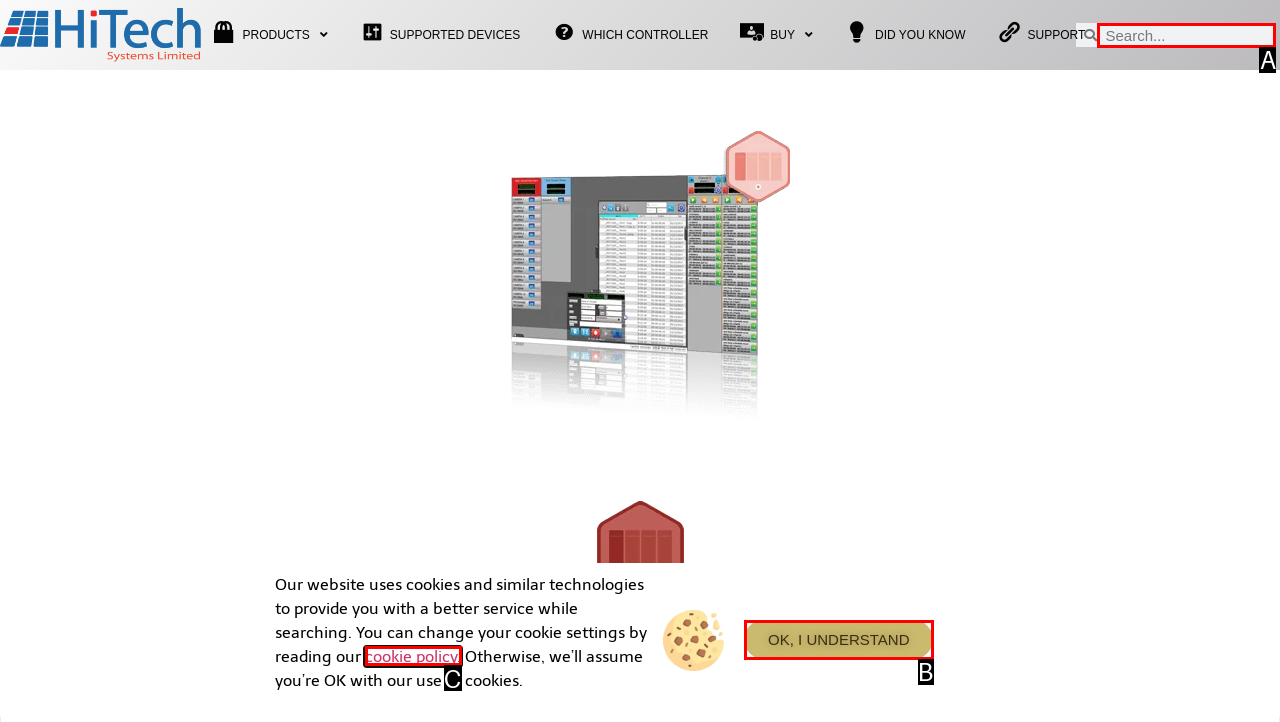Find the HTML element that corresponds to the description: parent_node: Search name="s" placeholder="Search...". Indicate your selection by the letter of the appropriate option.

A